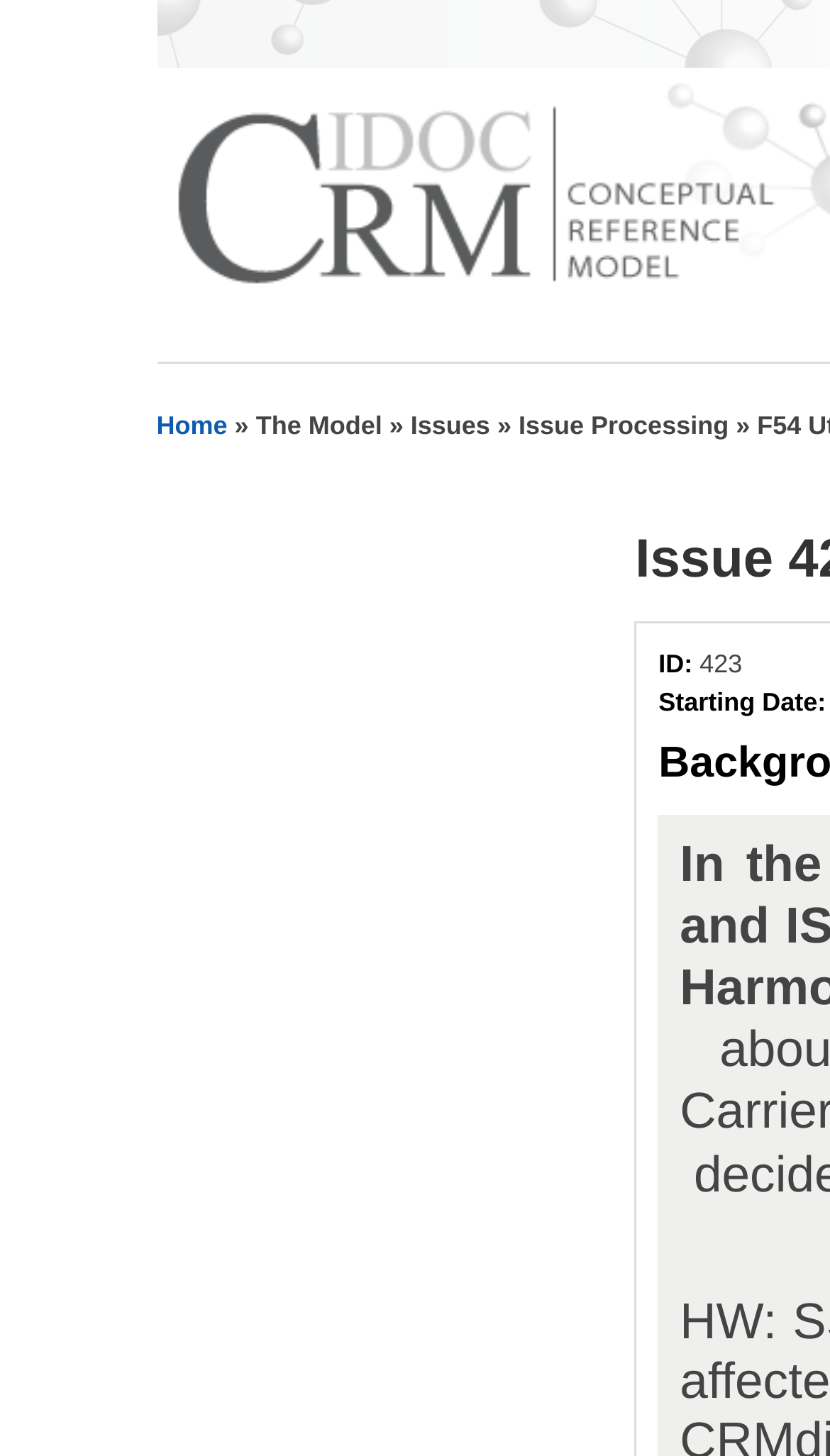What is the navigation path shown?
By examining the image, provide a one-word or phrase answer.

Home > The Model > Issues > Issue Processing